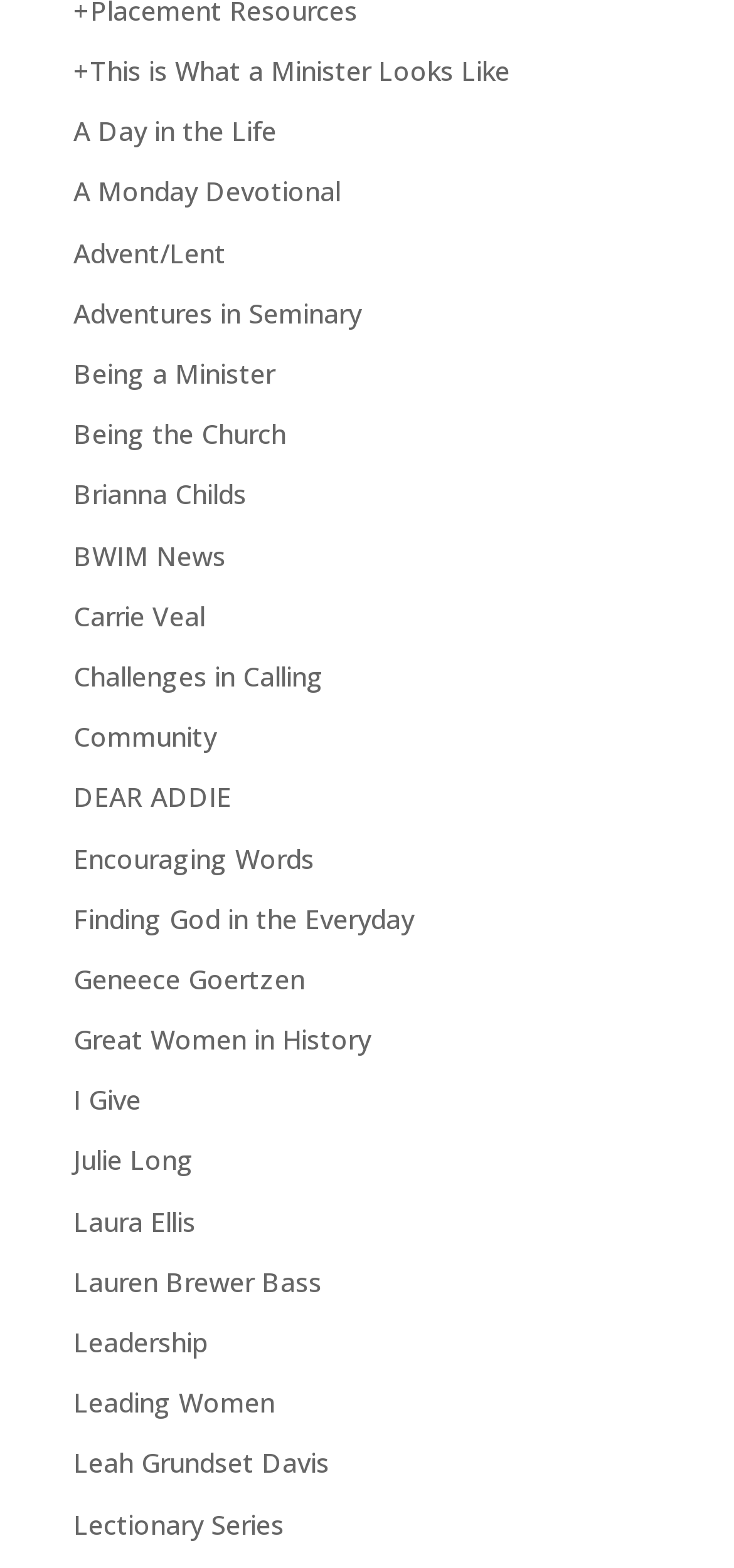Determine the bounding box coordinates of the clickable element to achieve the following action: 'explore a day in the life'. Provide the coordinates as four float values between 0 and 1, formatted as [left, top, right, bottom].

[0.1, 0.072, 0.377, 0.095]